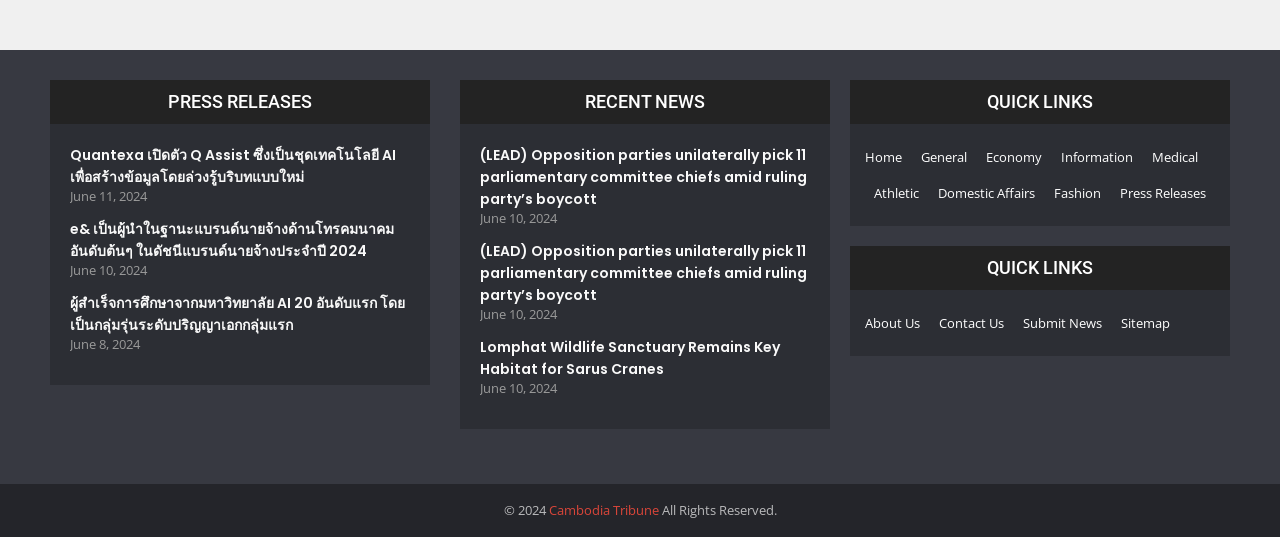Given the description of a UI element: "ผู้สำเร็จการศึกษาจากมหาวิทยาลัย AI 20 อันดับแรก โดยเป็นกลุ่มรุ่นระดับปริญญาเอกกลุ่มแรก", identify the bounding box coordinates of the matching element in the webpage screenshot.

[0.055, 0.545, 0.316, 0.623]